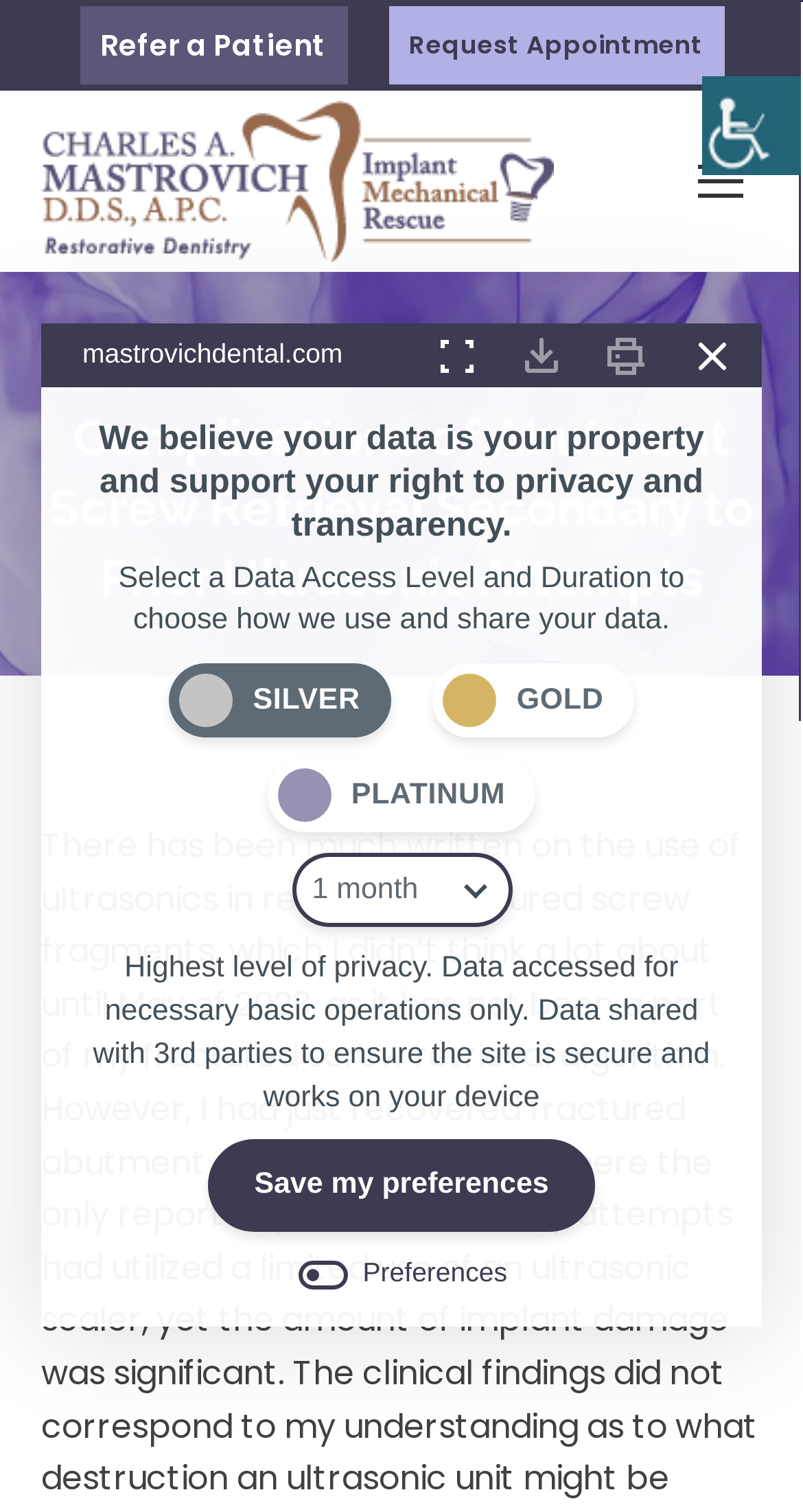What is the purpose of the 'Data Access Level and Duration' section?
Using the image as a reference, answer the question in detail.

I analyzed the 'Data Access Level and Duration' section, which includes a radiogroup with options 'Silver', 'Gold', and 'Platinum', and a combobox. The section also has a description 'Select a Data Access Level and Duration to choose how we use and share your data.' Therefore, the purpose of this section is to allow users to choose how their data is used and shared.